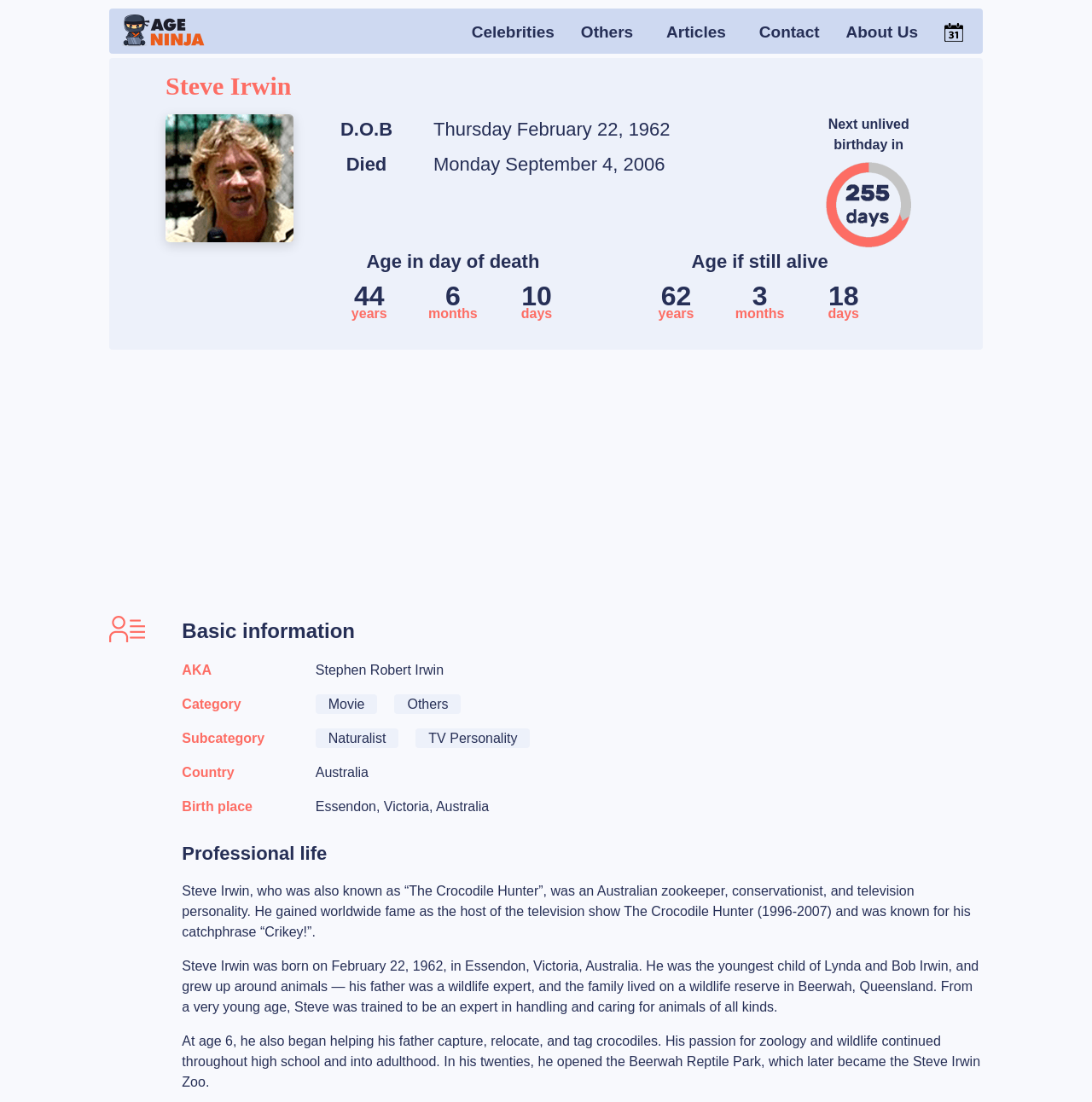Using the image as a reference, answer the following question in as much detail as possible:
What is the name of Steve Irwin's father?

I found the answer by reading the text in the 'Professional life' section, which mentions that Steve Irwin's father was Bob Irwin, a wildlife expert.